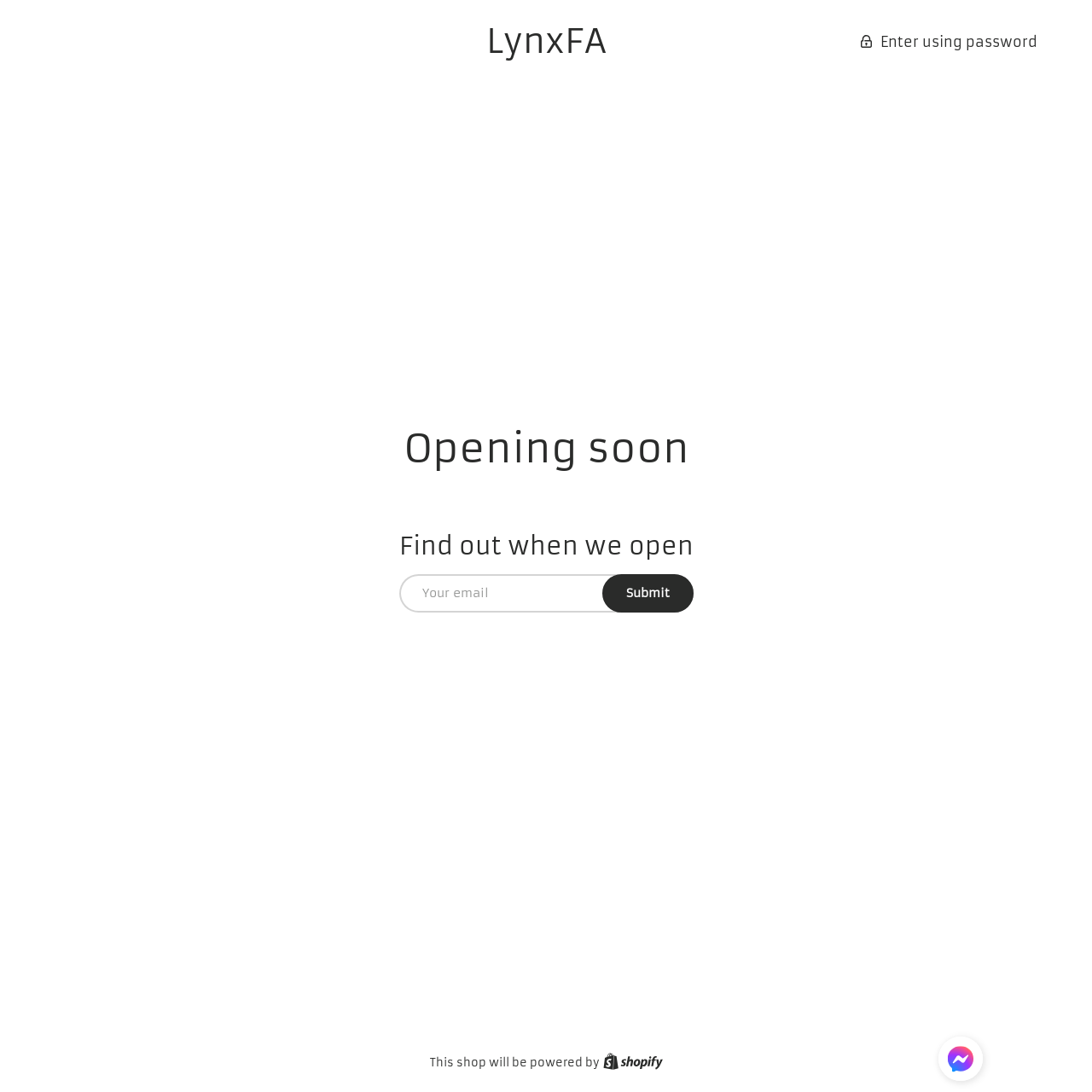What is the position of the image on the webpage?
Using the screenshot, give a one-word or short phrase answer.

Bottom right